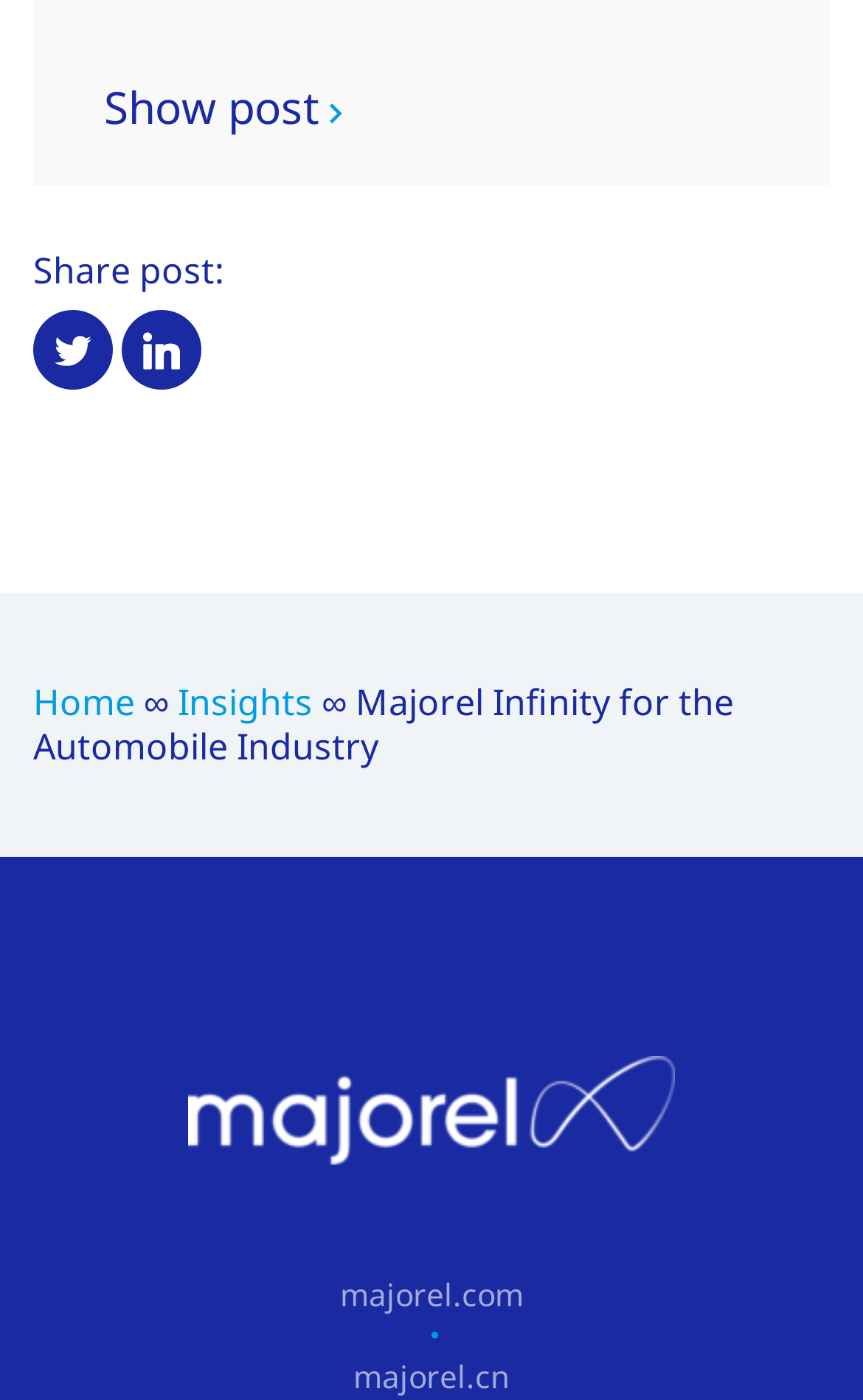What is the text above the 'Home' link?
Look at the screenshot and respond with a single word or phrase.

∞